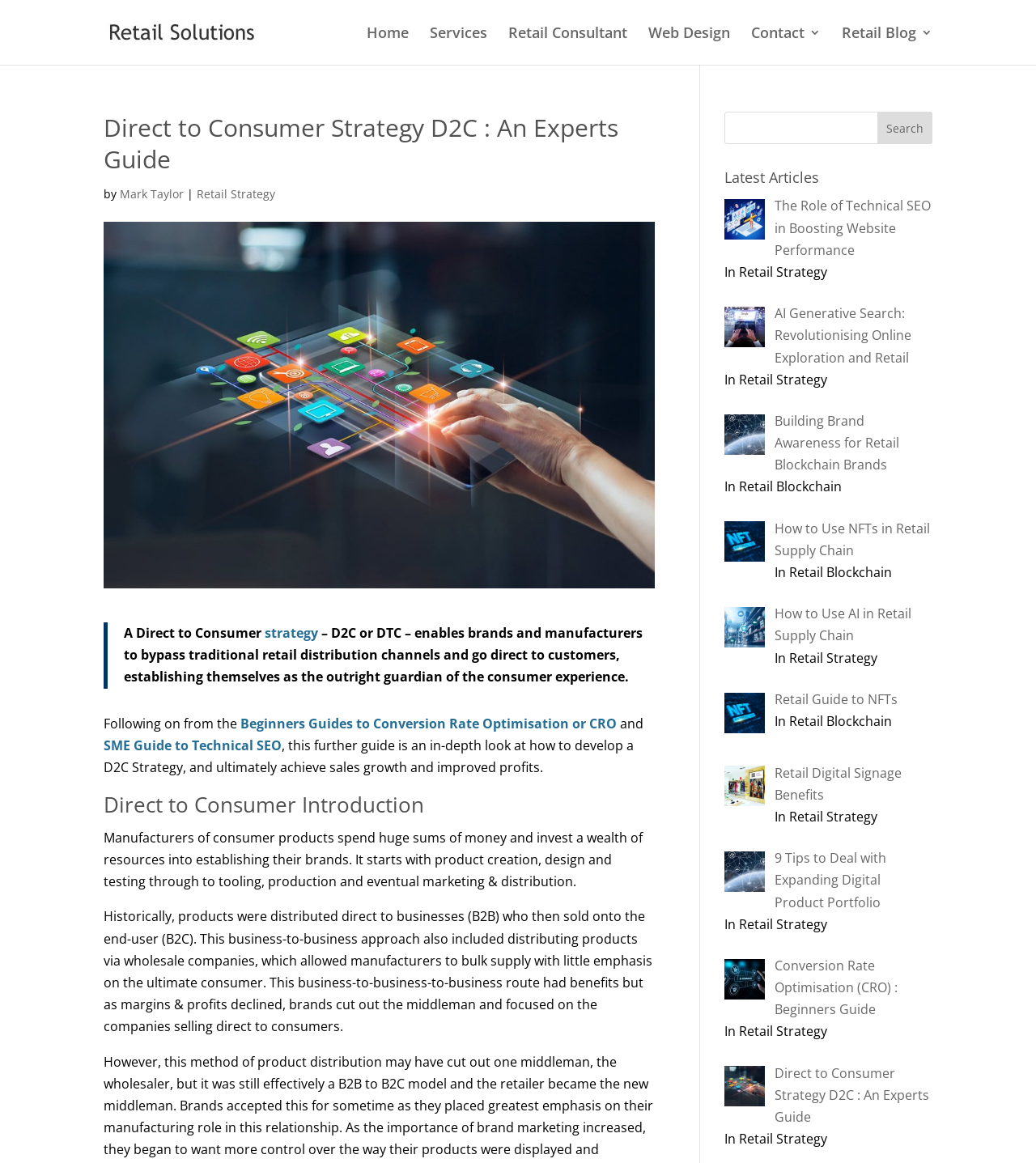Give a concise answer using only one word or phrase for this question:
What is the benefit of using NFTs in Retail Supply Chain?

Not mentioned